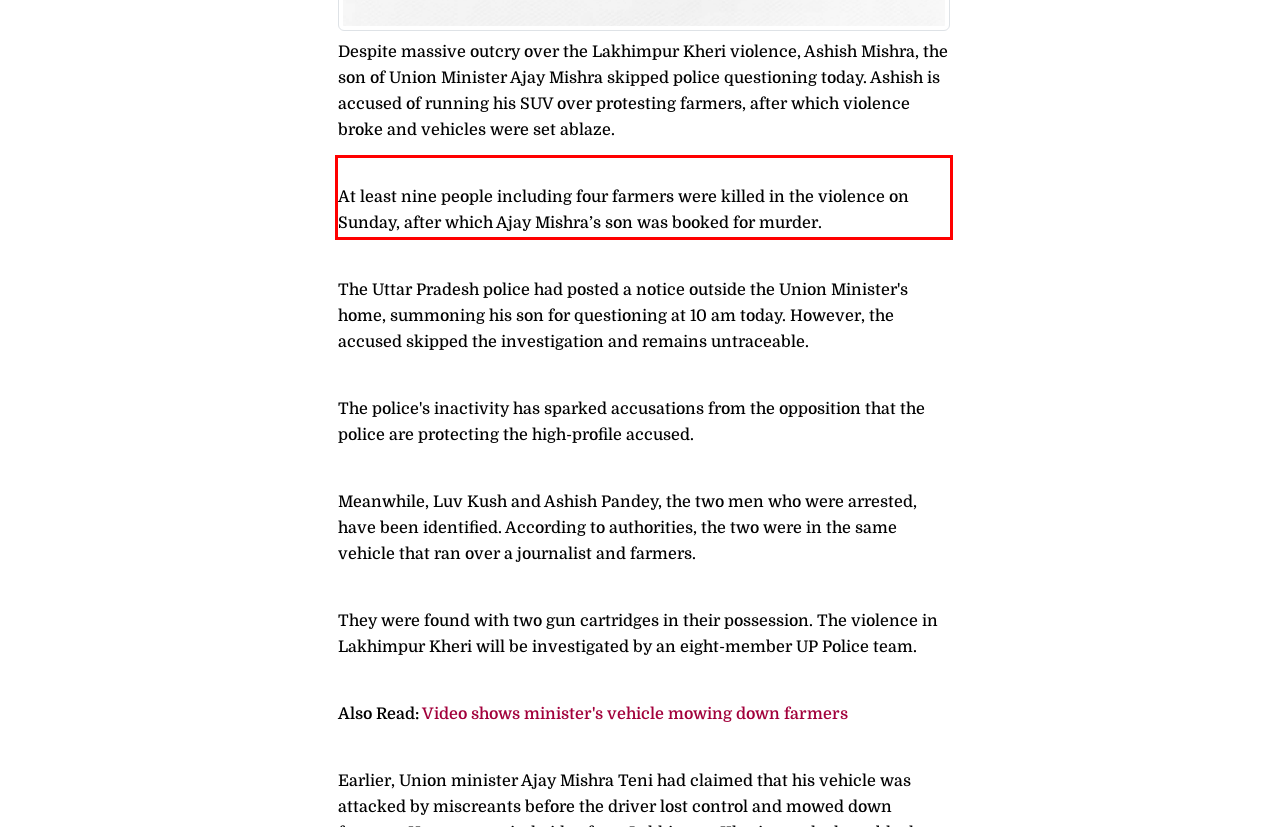Locate the red bounding box in the provided webpage screenshot and use OCR to determine the text content inside it.

At least nine people including four farmers were killed in the violence on Sunday, after which Ajay Mishra’s son was booked for murder.